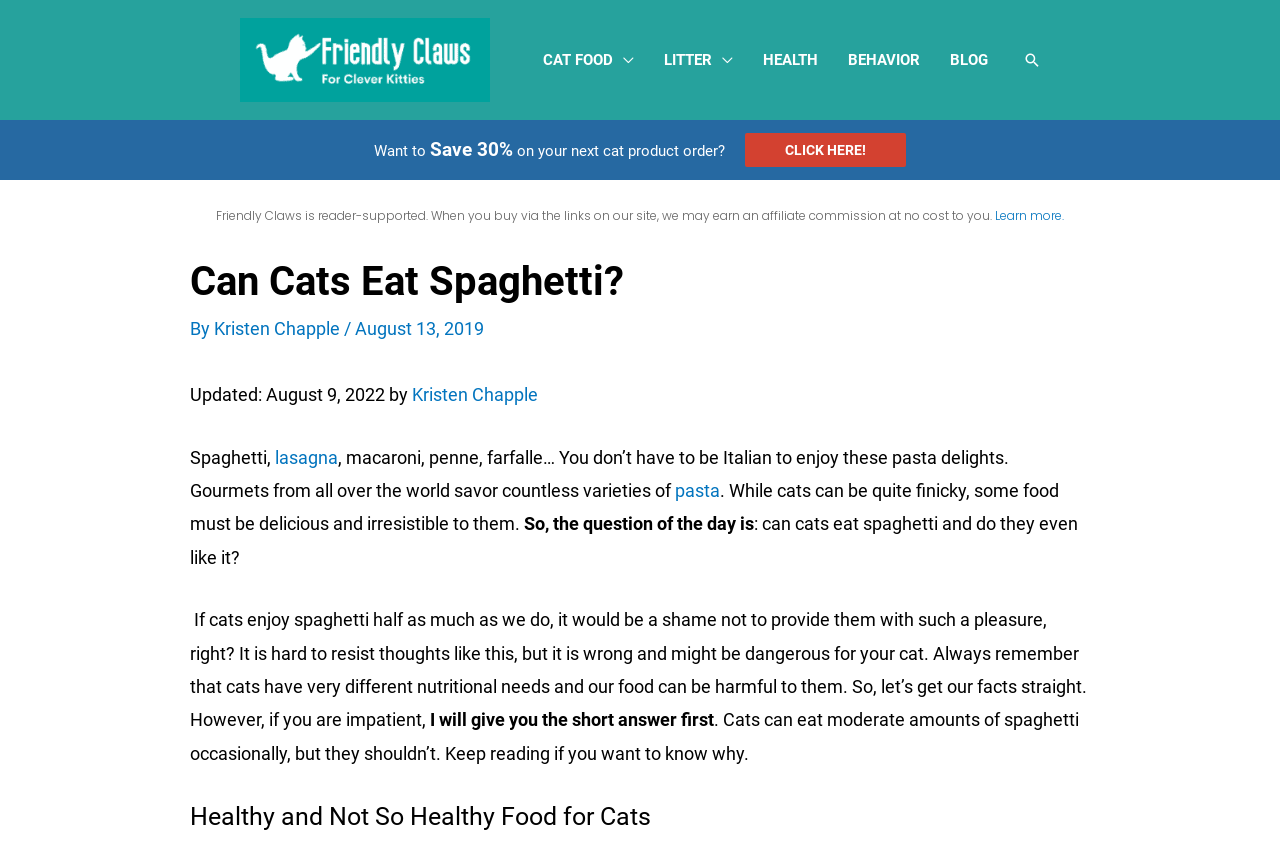Respond to the question with just a single word or phrase: 
What is the purpose of the 'Friendly Claws' website?

To provide information about cats